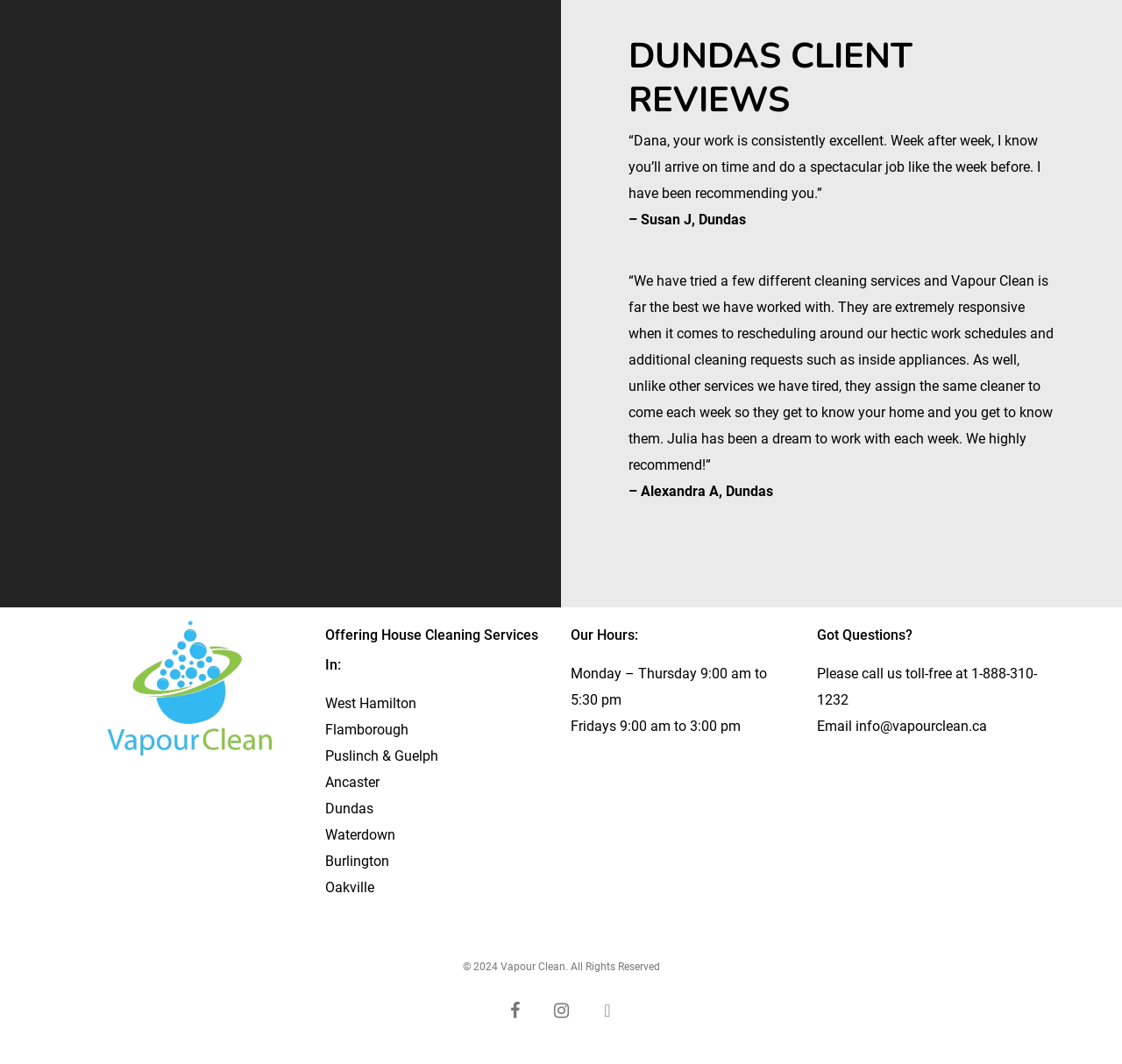How can you contact them?
Utilize the image to construct a detailed and well-explained answer.

The webpage provides a toll-free phone number, 1-888-310-1232, and an email address, info@vapourclean.ca, as contact options.